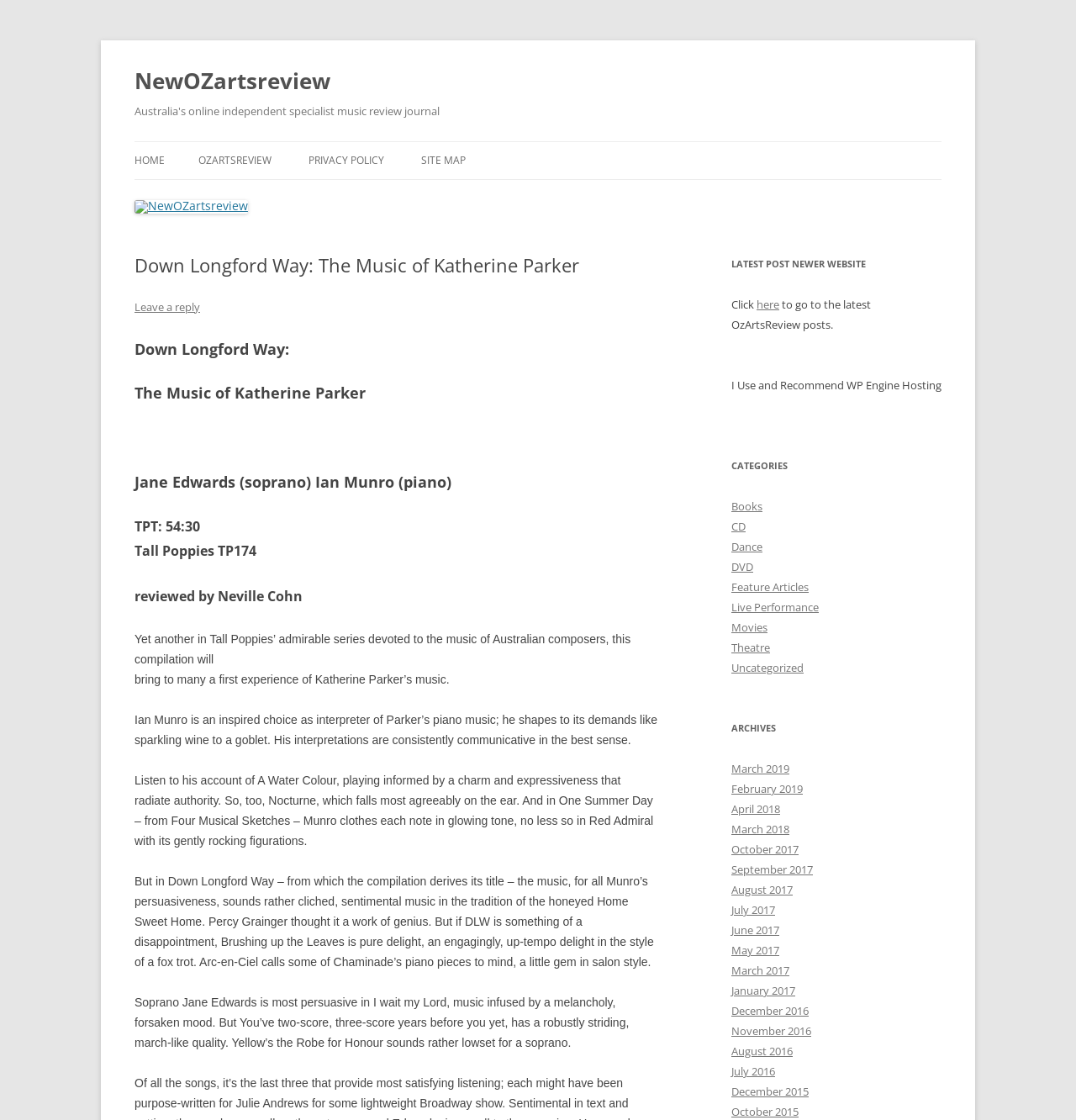What is the name of the music review journal?
Look at the screenshot and respond with one word or a short phrase.

NewOZartsreview